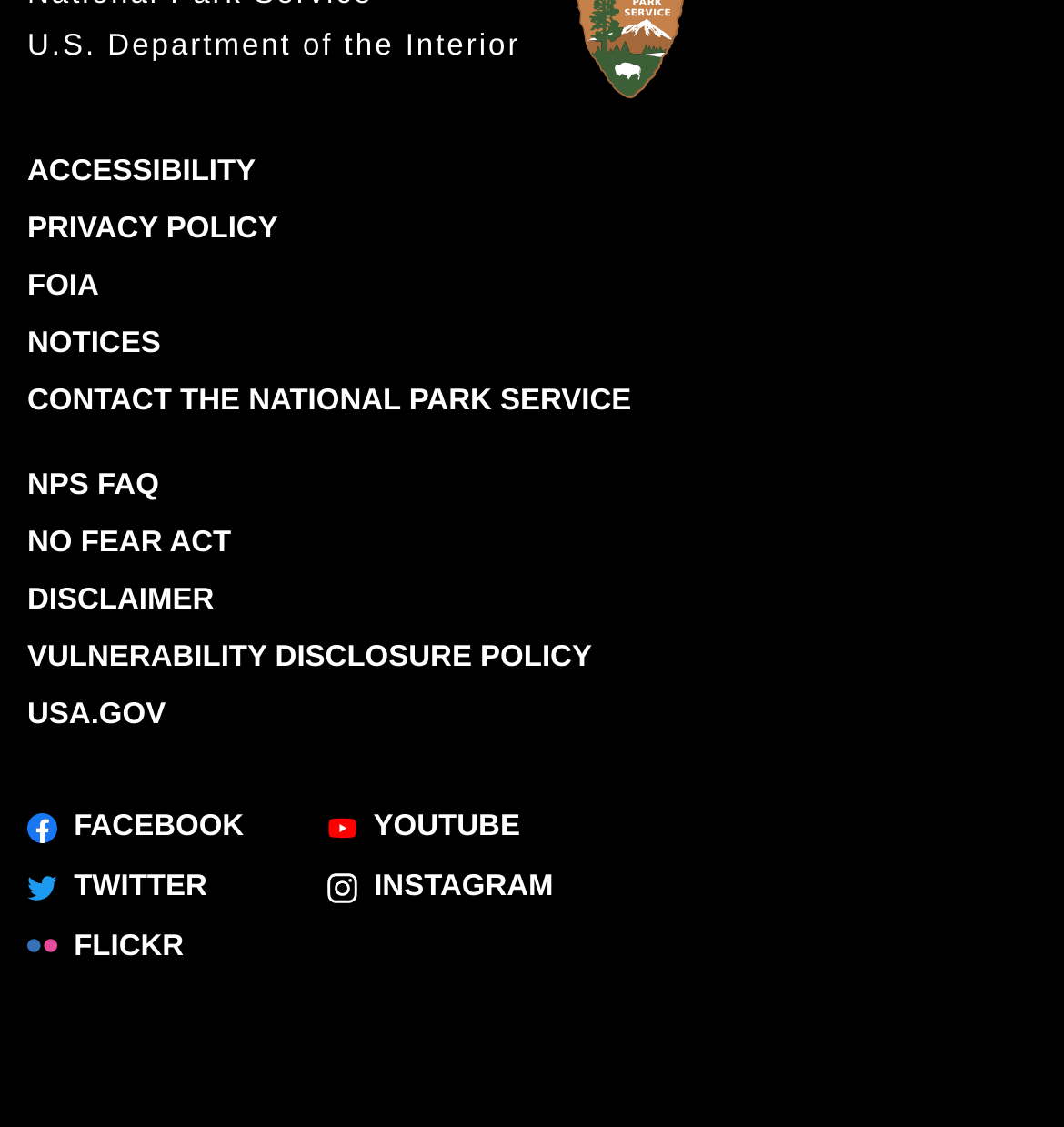Provide a single word or phrase answer to the question: 
How many links are there in the top section?

9